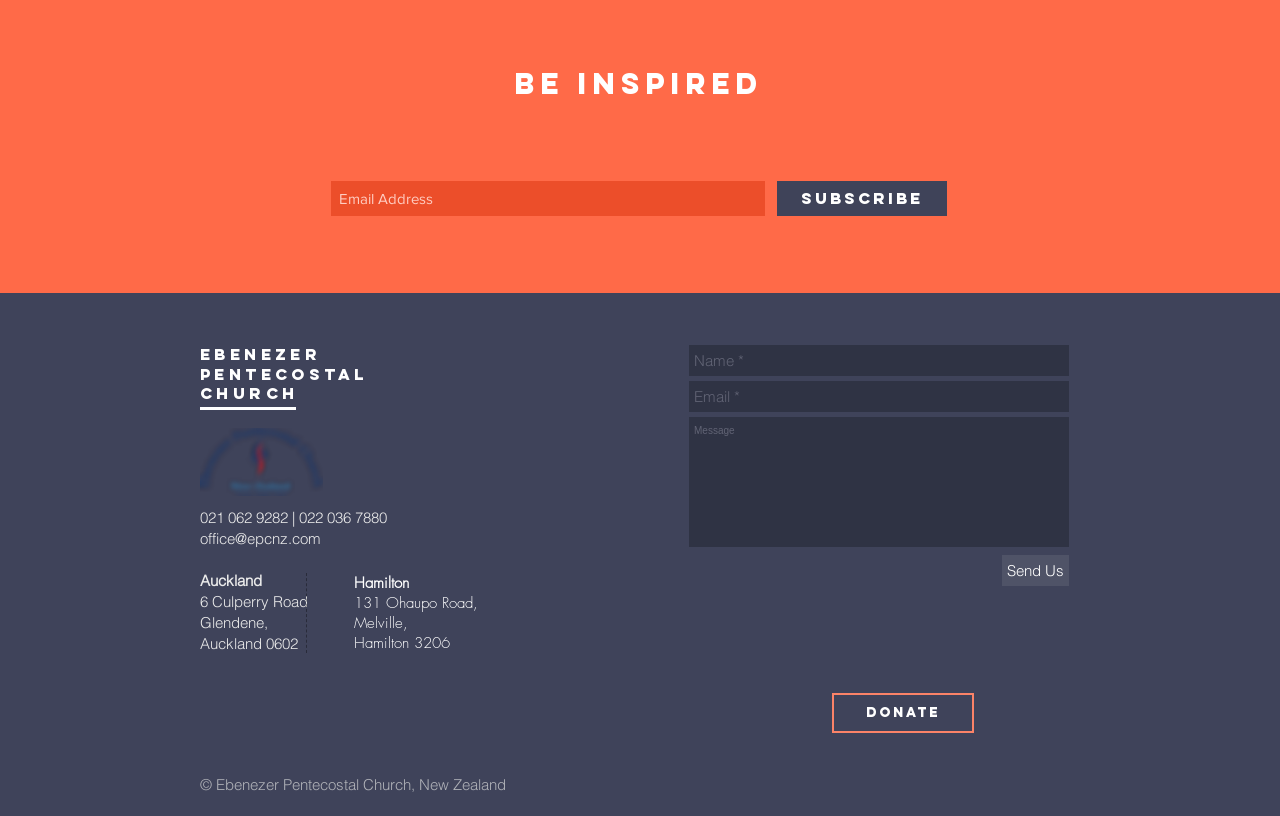Indicate the bounding box coordinates of the clickable region to achieve the following instruction: "Subscribe to the newsletter."

[0.607, 0.222, 0.74, 0.265]